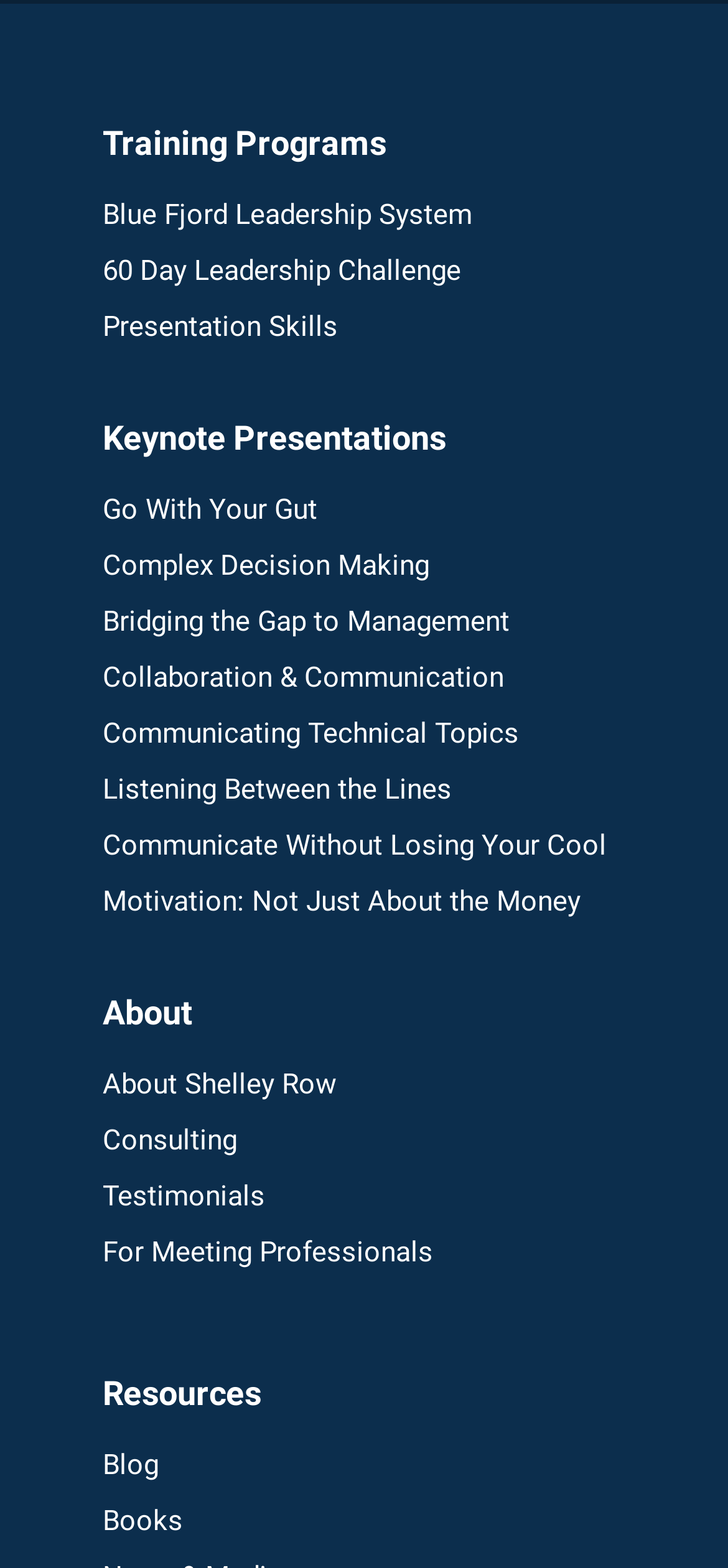How many sections are there on the webpage?
Based on the image, answer the question with as much detail as possible.

There are 2 sections on the webpage, 'Training Programs' and 'Resources', which are separated by their y1 coordinates and content.